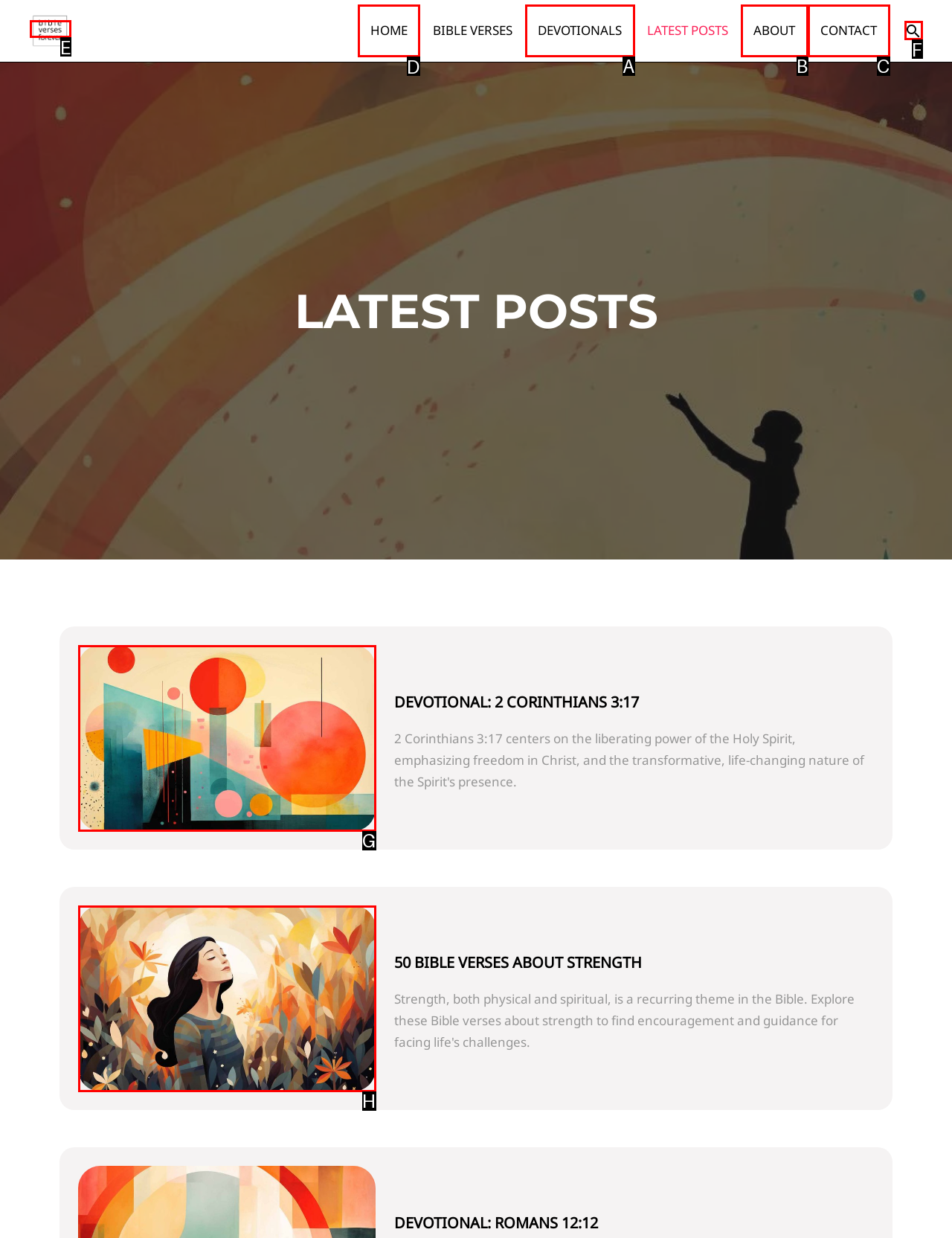Show which HTML element I need to click to perform this task: go to home page Answer with the letter of the correct choice.

D